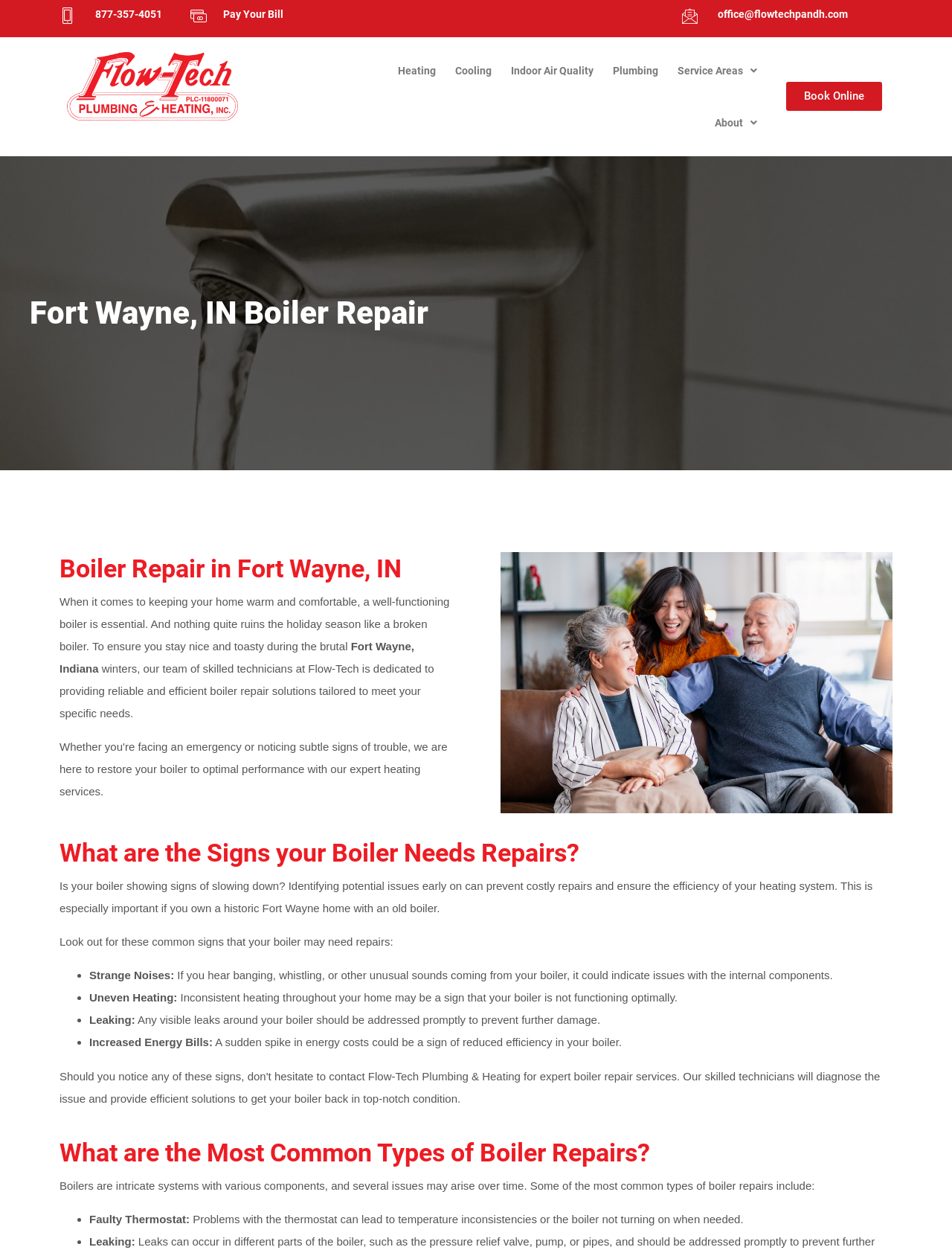What is one type of boiler repair?
We need a detailed and meticulous answer to the question.

One type of boiler repair is a faulty thermostat, which is listed in the section 'What are the Most Common Types of Boiler Repairs?' on the webpage.